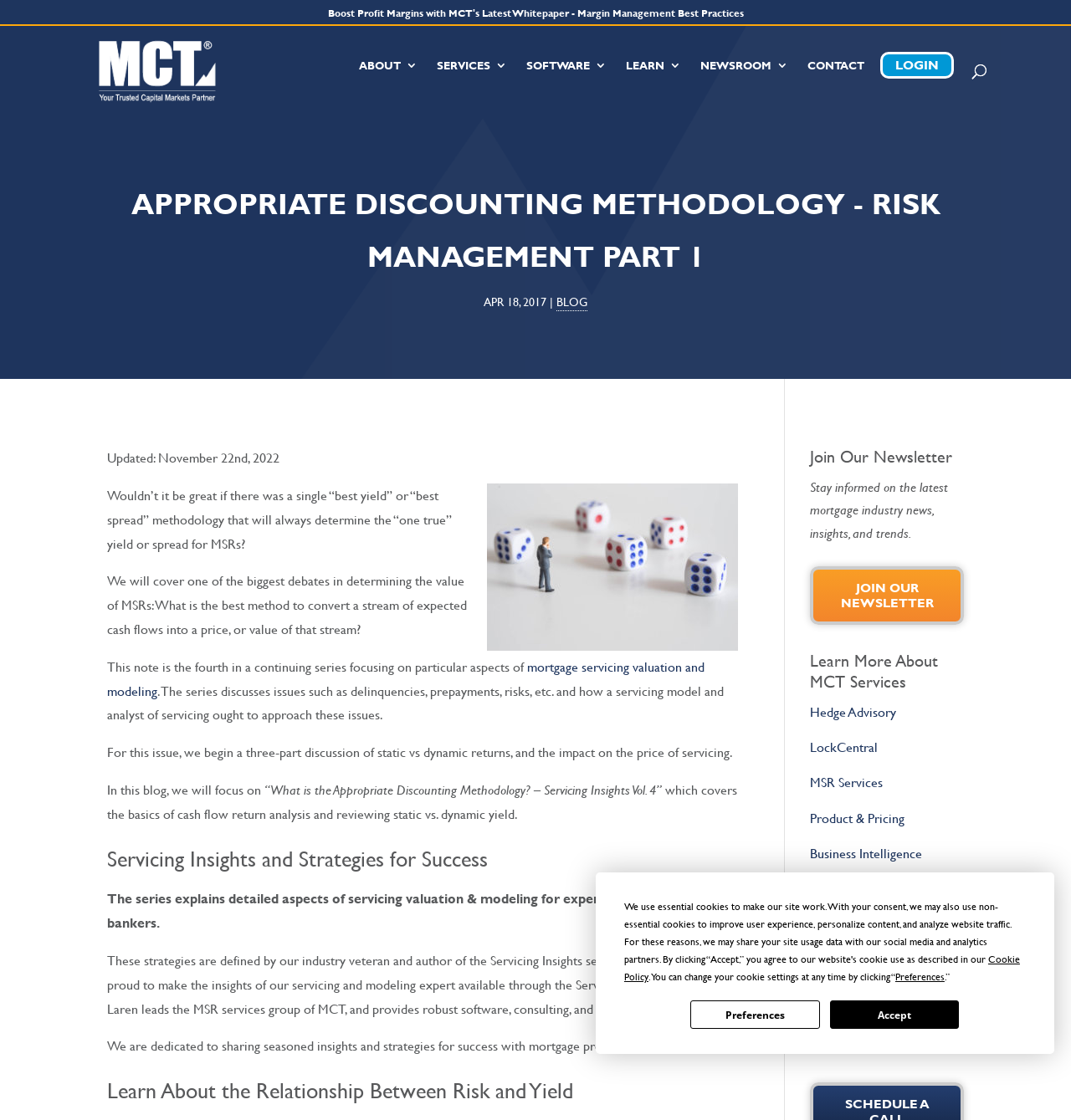Given the element description: "Home", predict the bounding box coordinates of this UI element. The coordinates must be four float numbers between 0 and 1, given as [left, top, right, bottom].

None